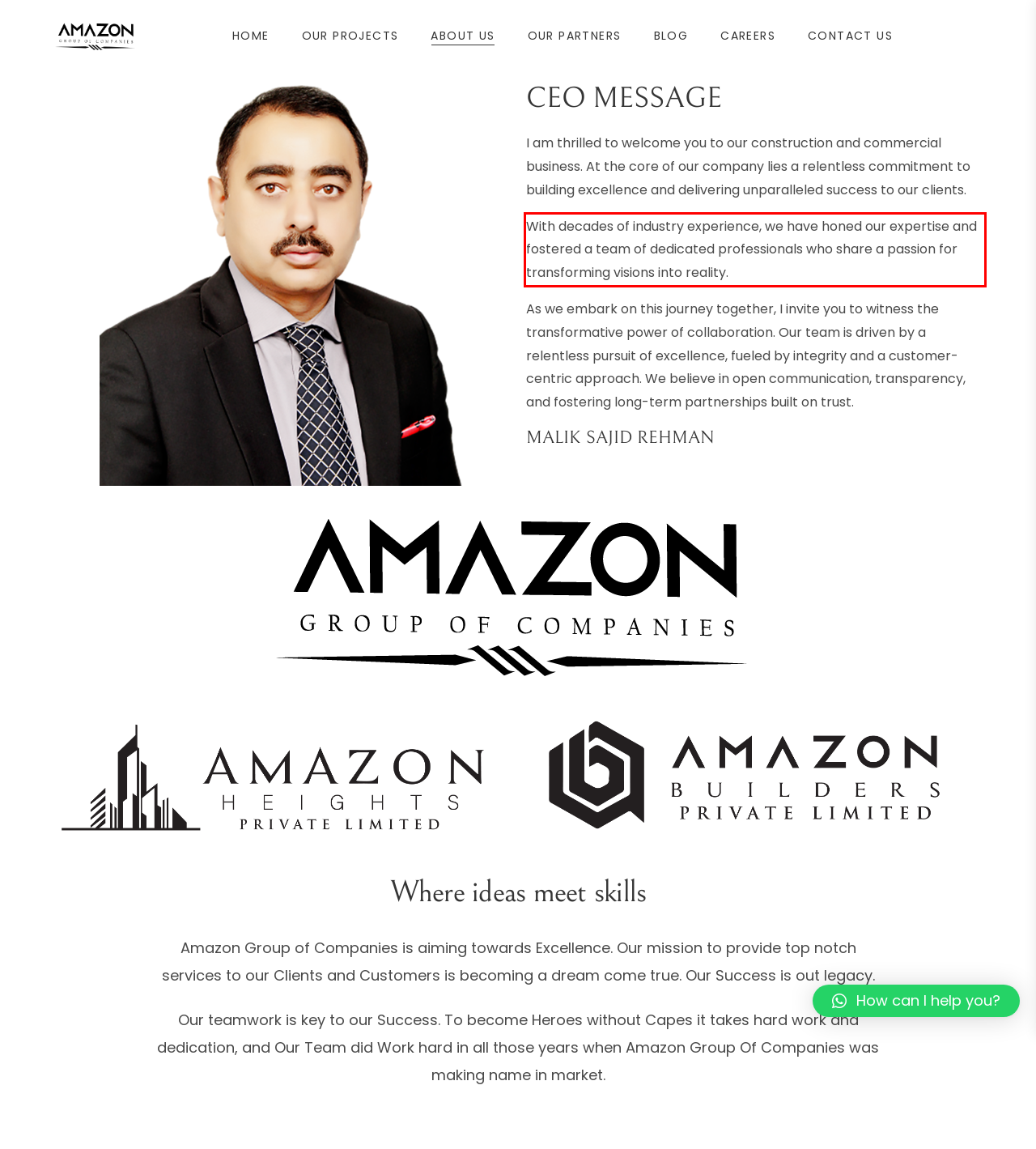View the screenshot of the webpage and identify the UI element surrounded by a red bounding box. Extract the text contained within this red bounding box.

With decades of industry experience, we have honed our expertise and fostered a team of dedicated professionals who share a passion for transforming visions into reality.